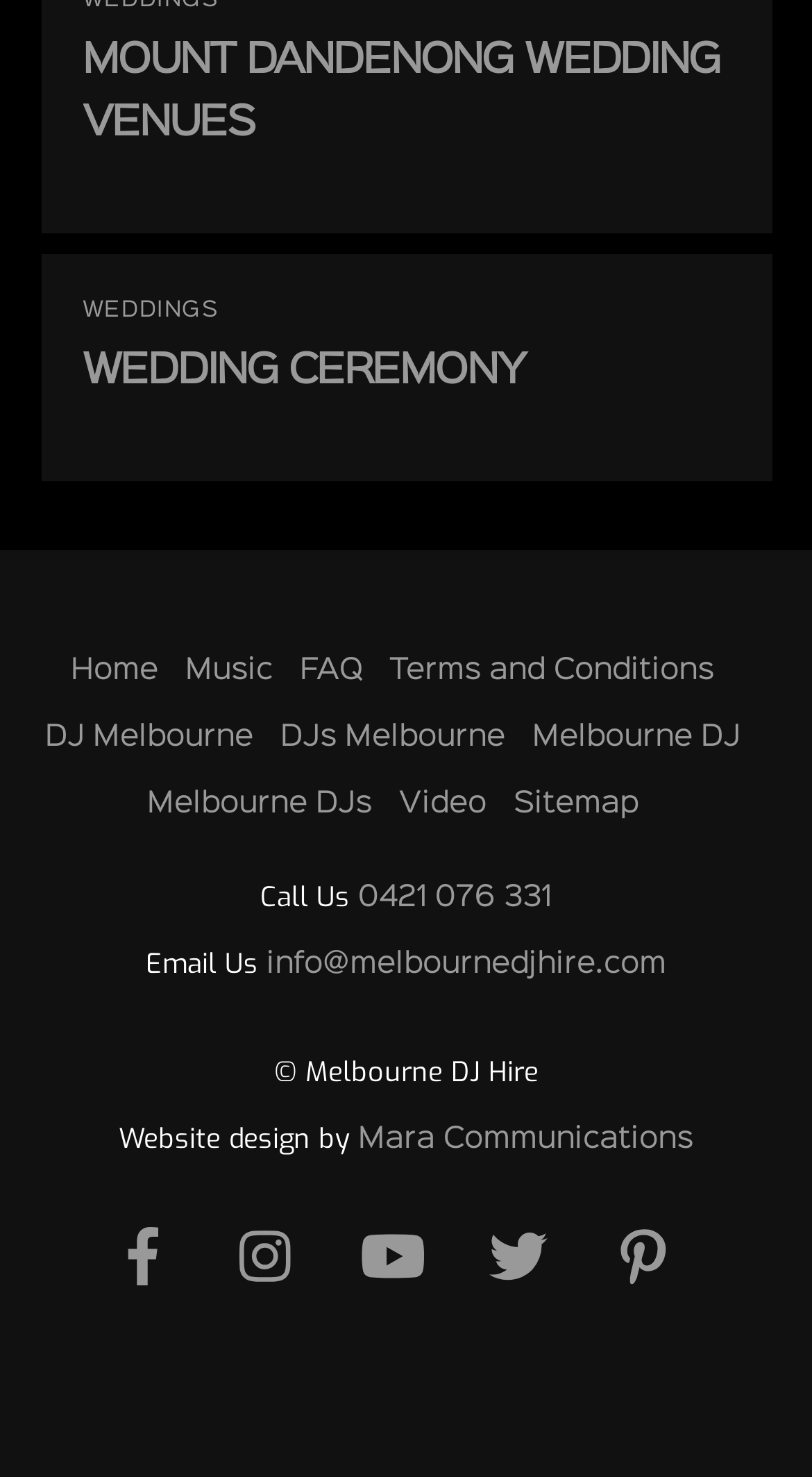Extract the bounding box coordinates for the UI element described by the text: "Terms and Conditions". The coordinates should be in the form of [left, top, right, bottom] with values between 0 and 1.

[0.479, 0.444, 0.879, 0.463]